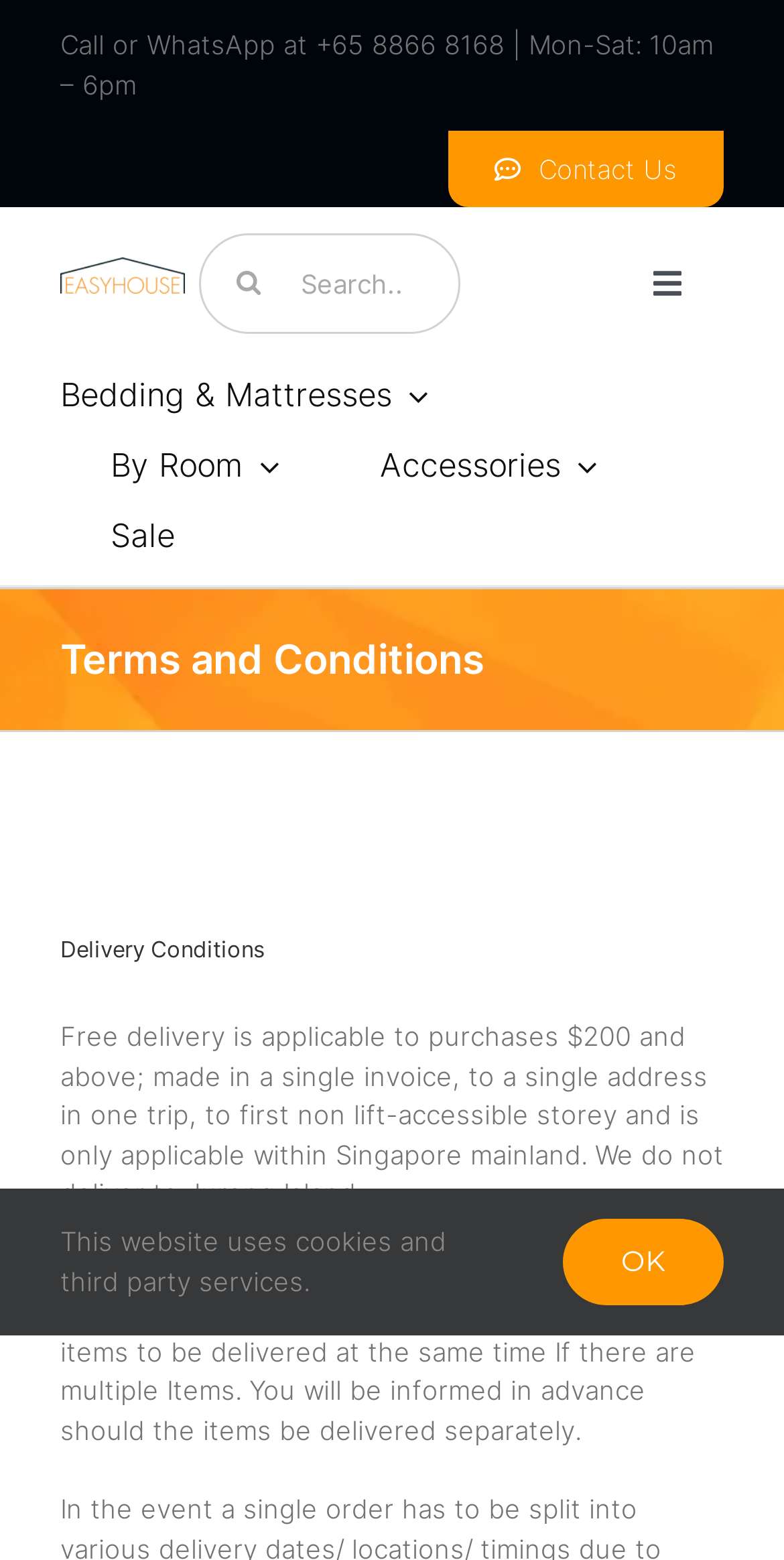Bounding box coordinates are given in the format (top-left x, top-left y, bottom-right x, bottom-right y). All values should be floating point numbers between 0 and 1. Provide the bounding box coordinate for the UI element described as: Labeling Printing and Inks

None